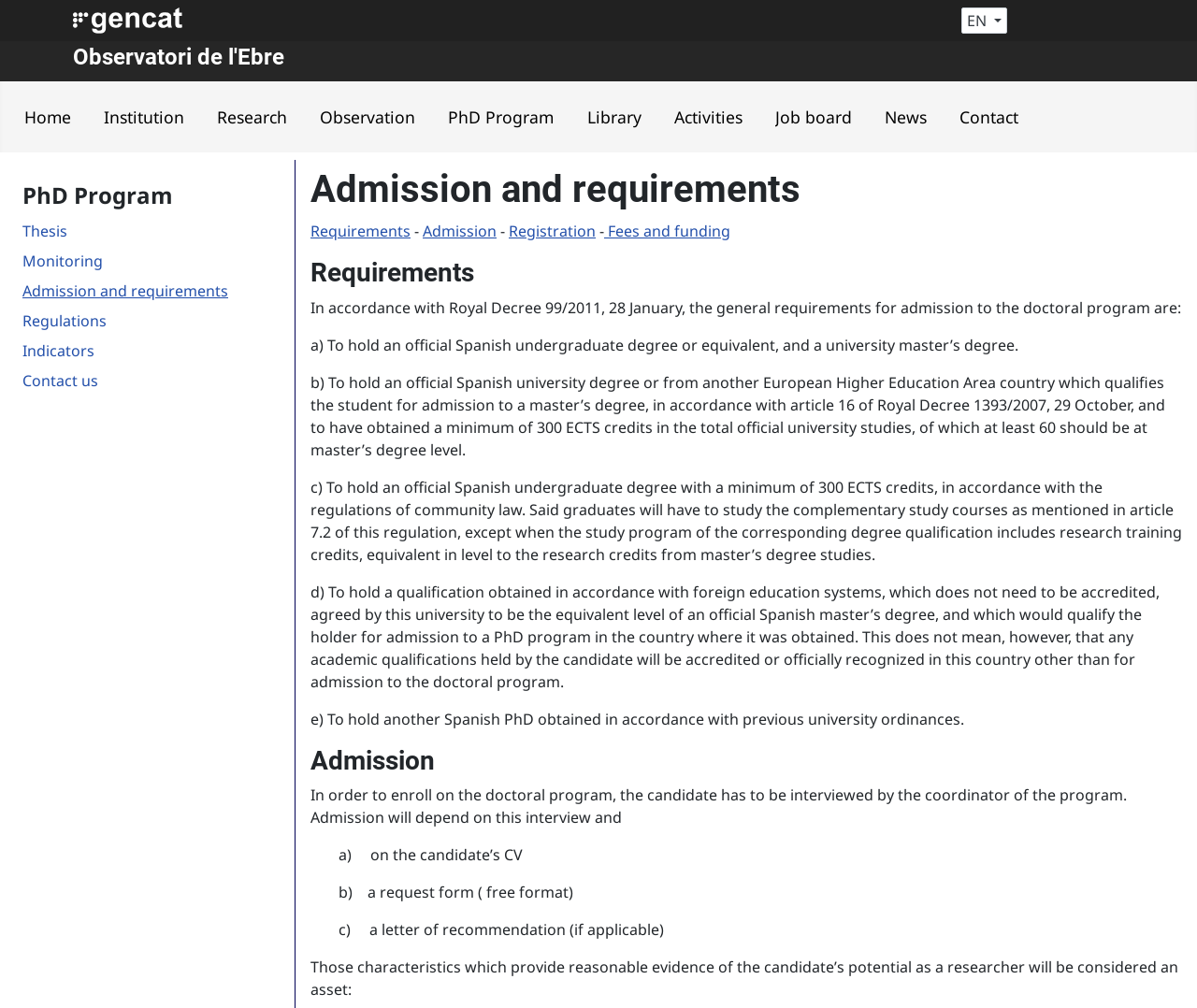Identify the bounding box coordinates of the area you need to click to perform the following instruction: "Go to Home".

[0.02, 0.104, 0.059, 0.128]